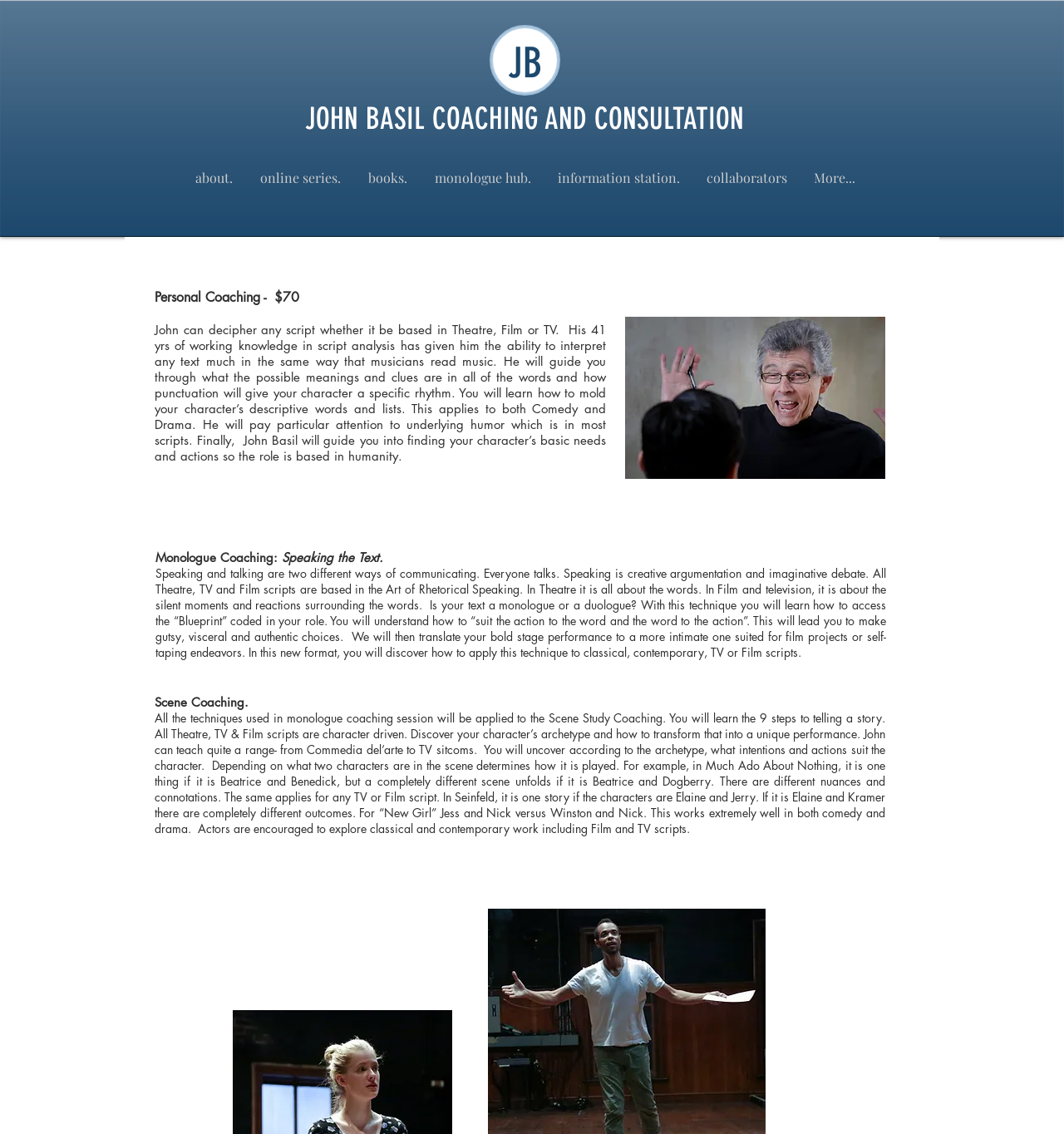Give a one-word or short-phrase answer to the following question: 
What is the name of the coach?

John Basil